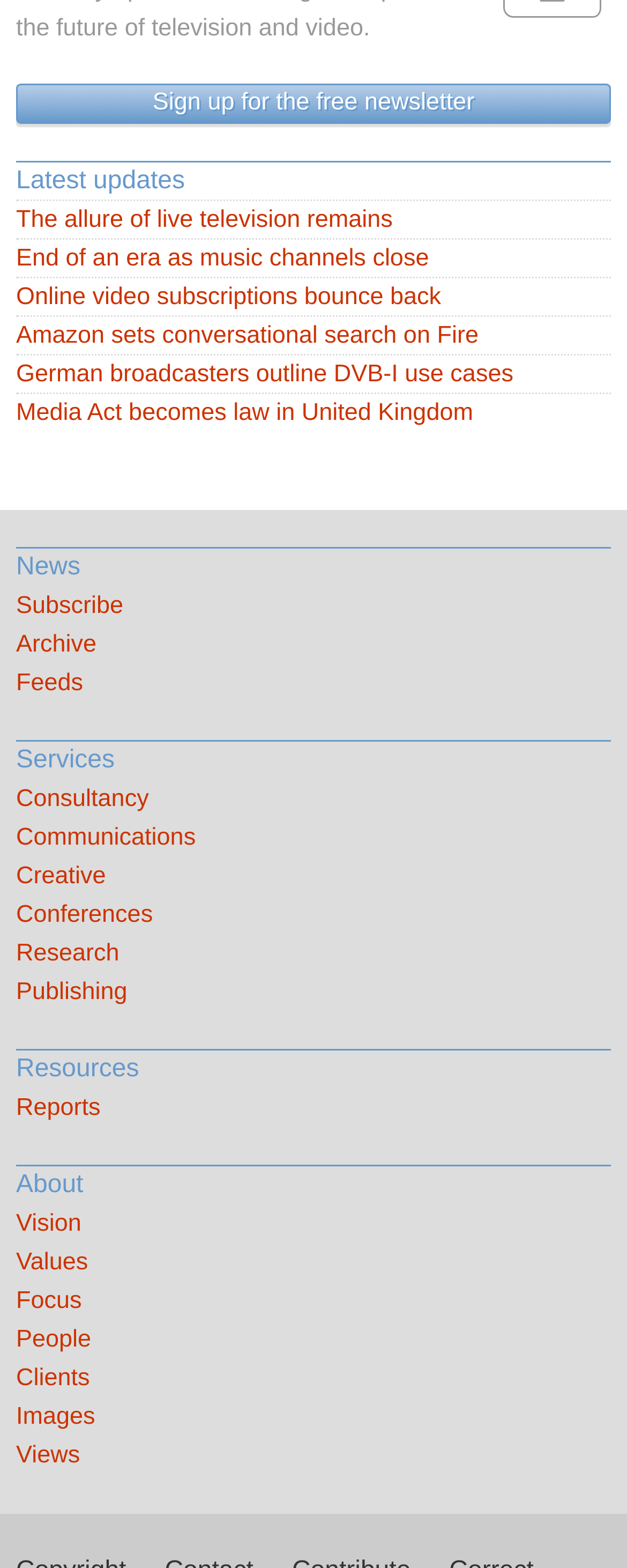Please identify the bounding box coordinates for the region that you need to click to follow this instruction: "Sign up for the free newsletter".

[0.026, 0.054, 0.974, 0.079]